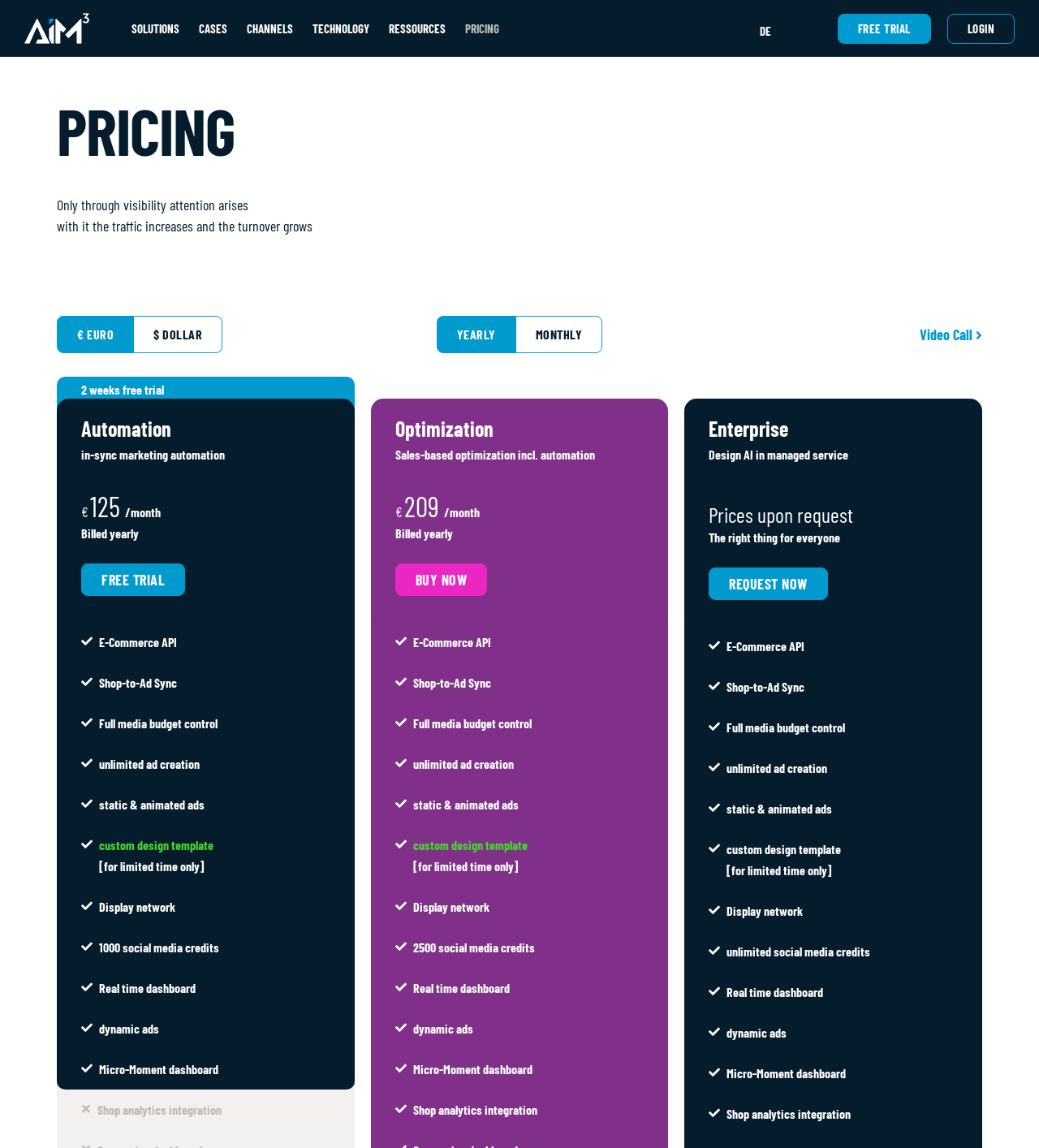Point out the bounding box coordinates of the section to click in order to follow this instruction: "Select the 'YEARLY' payment option".

[0.42, 0.275, 0.497, 0.308]